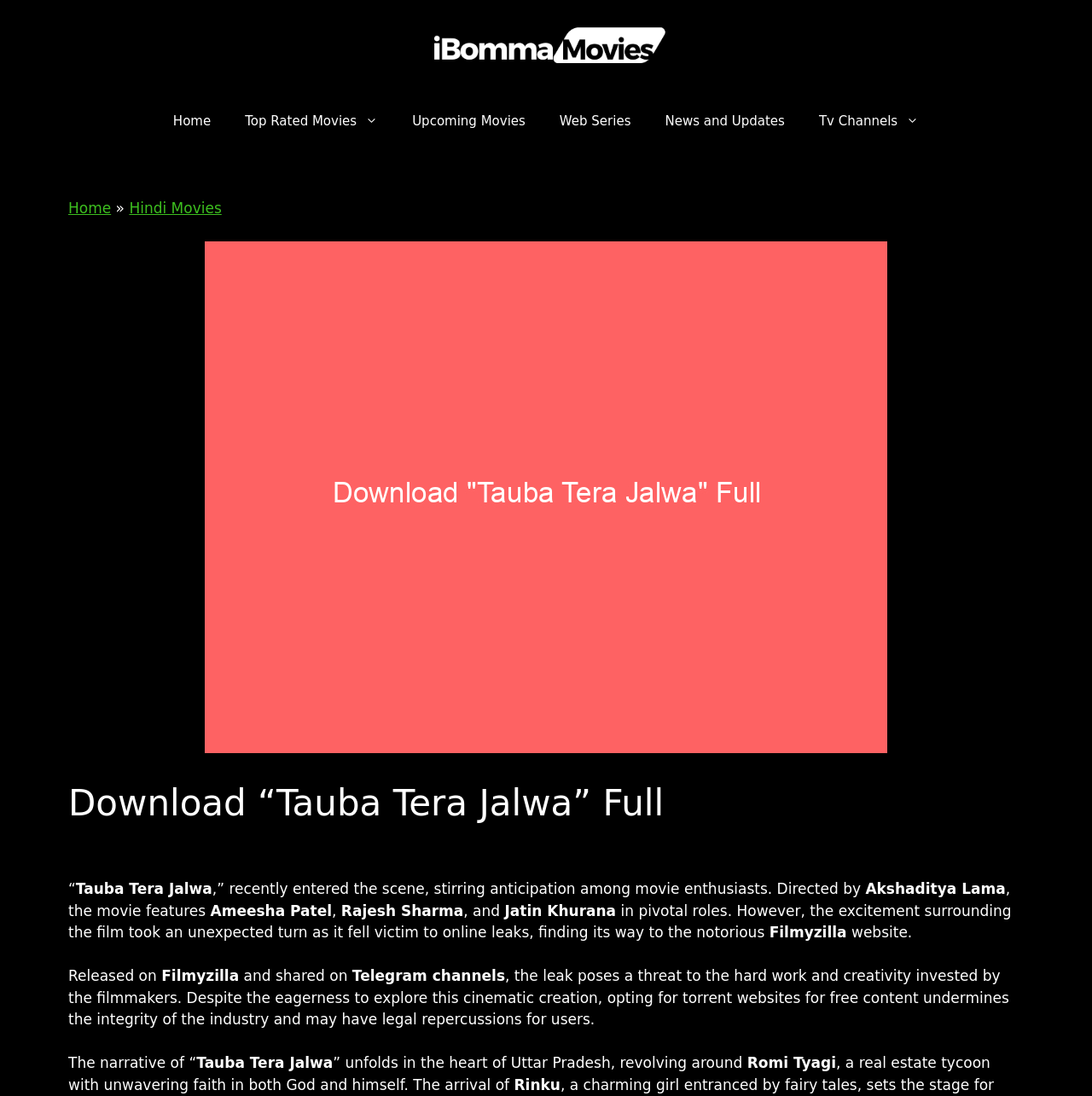What is the name of the real estate tycoon in the movie?
Based on the image, answer the question with as much detail as possible.

The name of the real estate tycoon in the movie is mentioned in the text description, where it says 'Romi Tyagi, a real estate tycoon with unwavering faith in both God and himself'. This information is provided to give insight into the character's background and role in the movie.